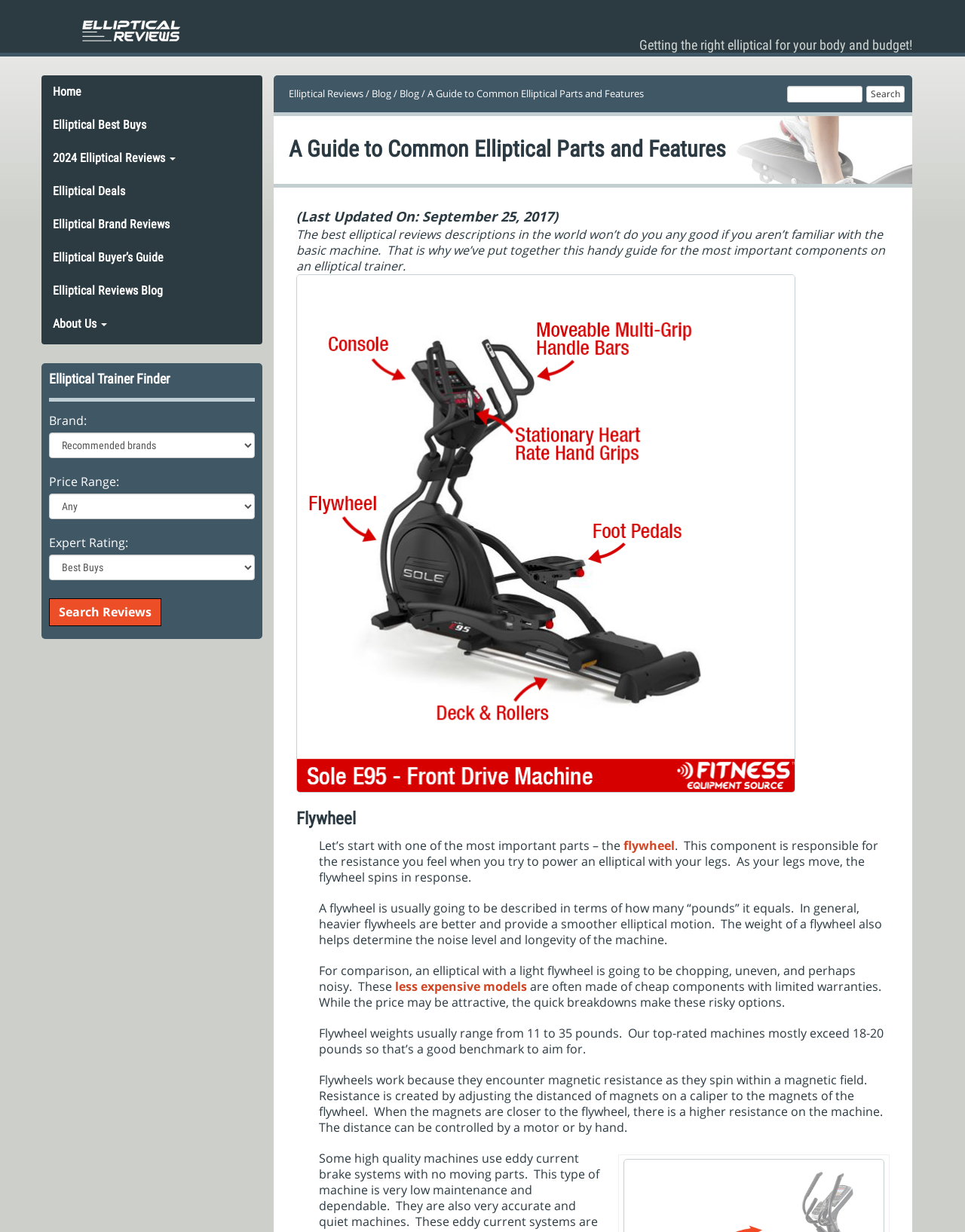Please determine the bounding box coordinates for the element with the description: "Blog".

[0.414, 0.07, 0.434, 0.081]